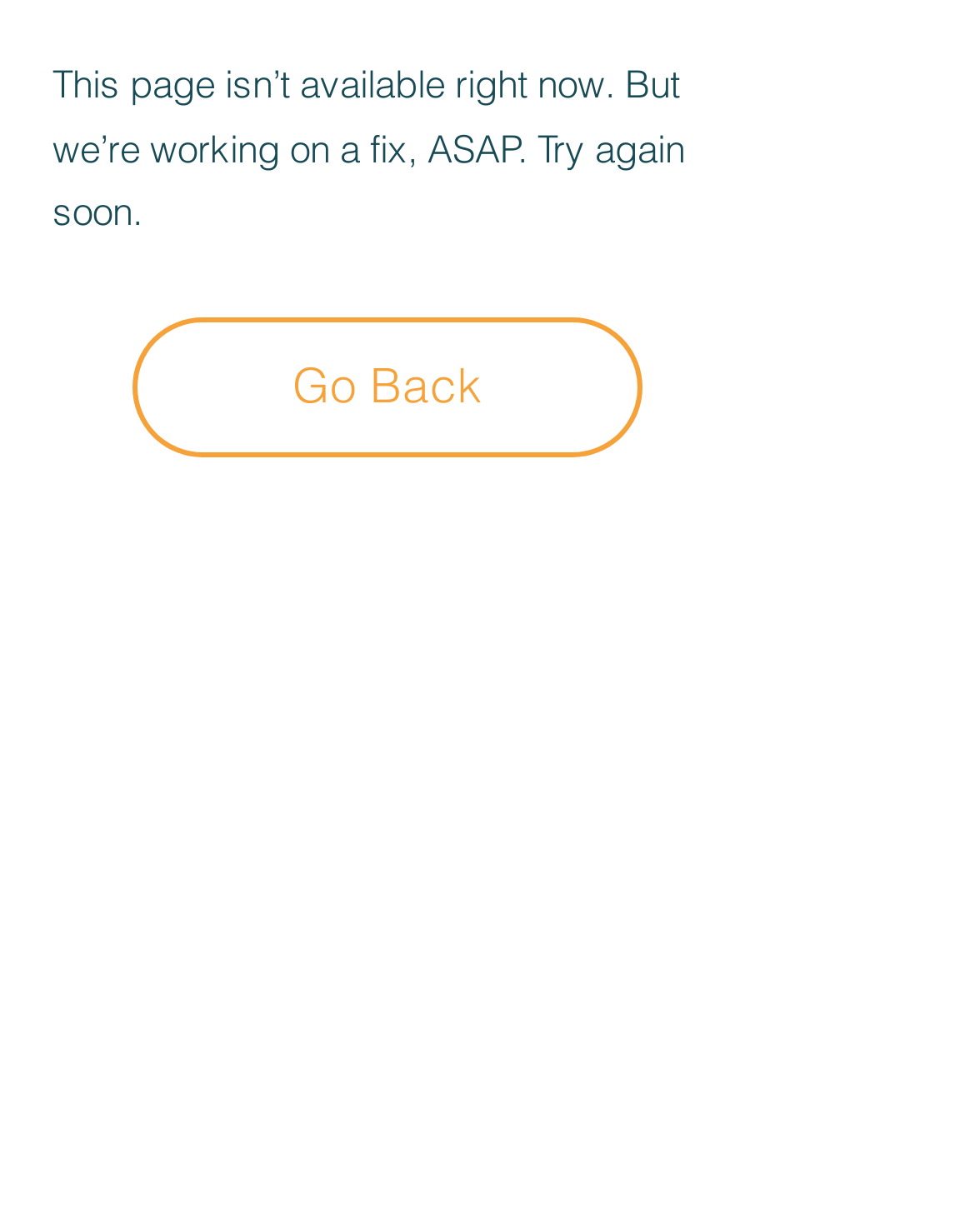Given the element description name="email" placeholder="", predict the bounding box coordinates for the UI element in the webpage screenshot. The format should be (top-left x, top-left y, bottom-right x, bottom-right y), and the values should be between 0 and 1.

[0.064, 0.653, 0.782, 0.714]